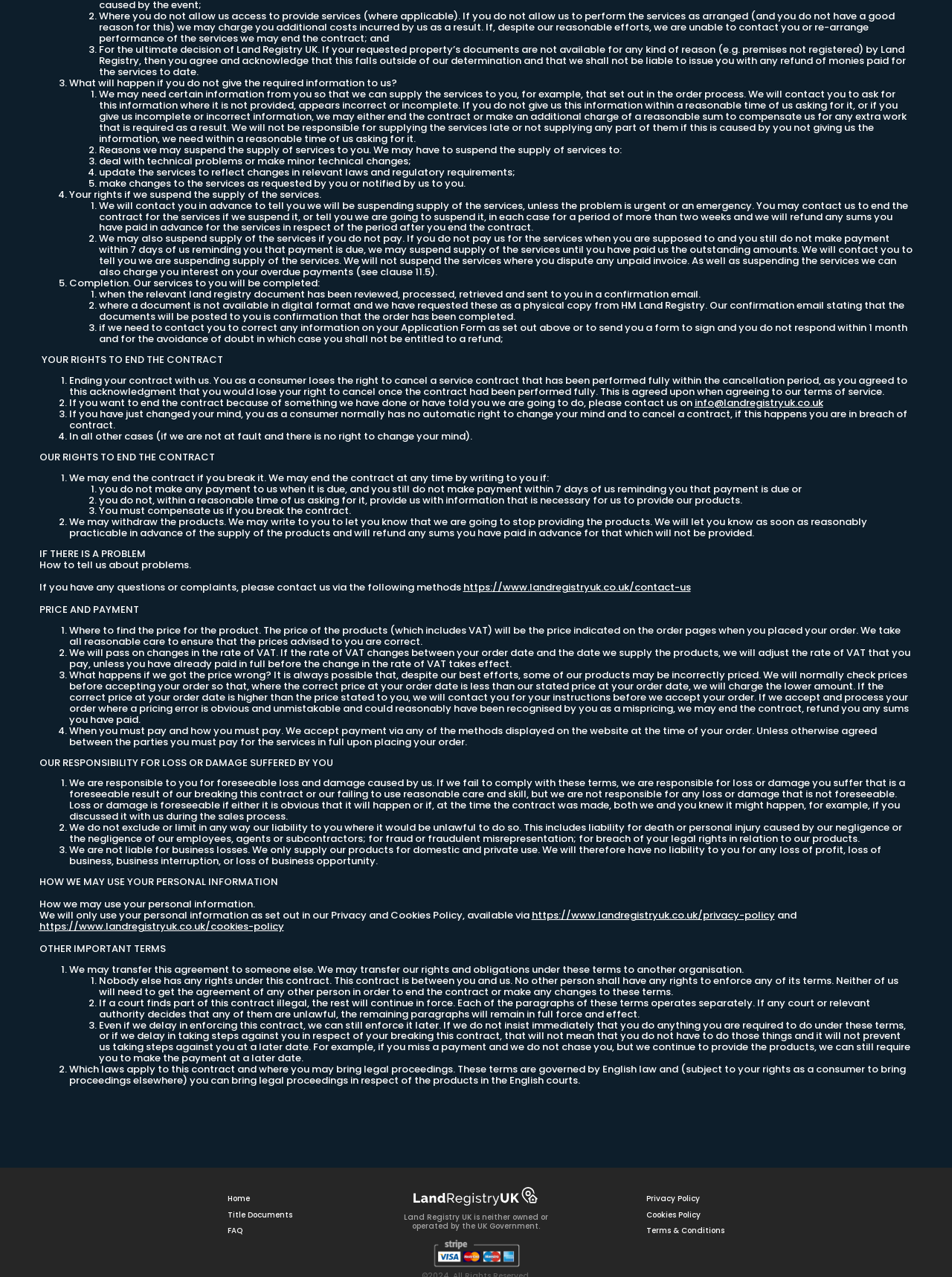Please answer the following question using a single word or phrase: 
How do you make payment?

Via methods displayed on the website